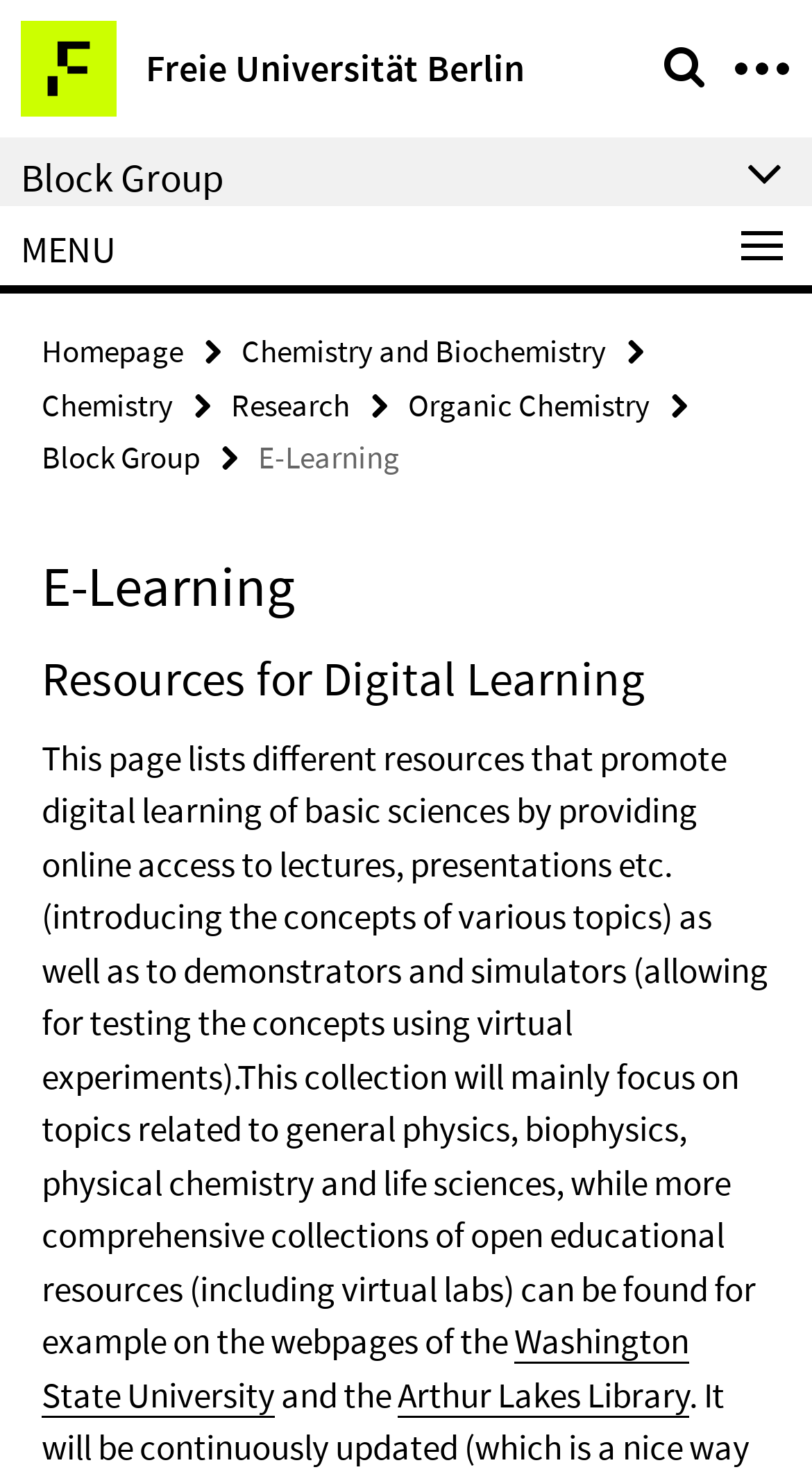Extract the bounding box coordinates for the UI element described by the text: "Chemistry and Biochemistry". The coordinates should be in the form of [left, top, right, bottom] with values between 0 and 1.

[0.297, 0.224, 0.746, 0.25]